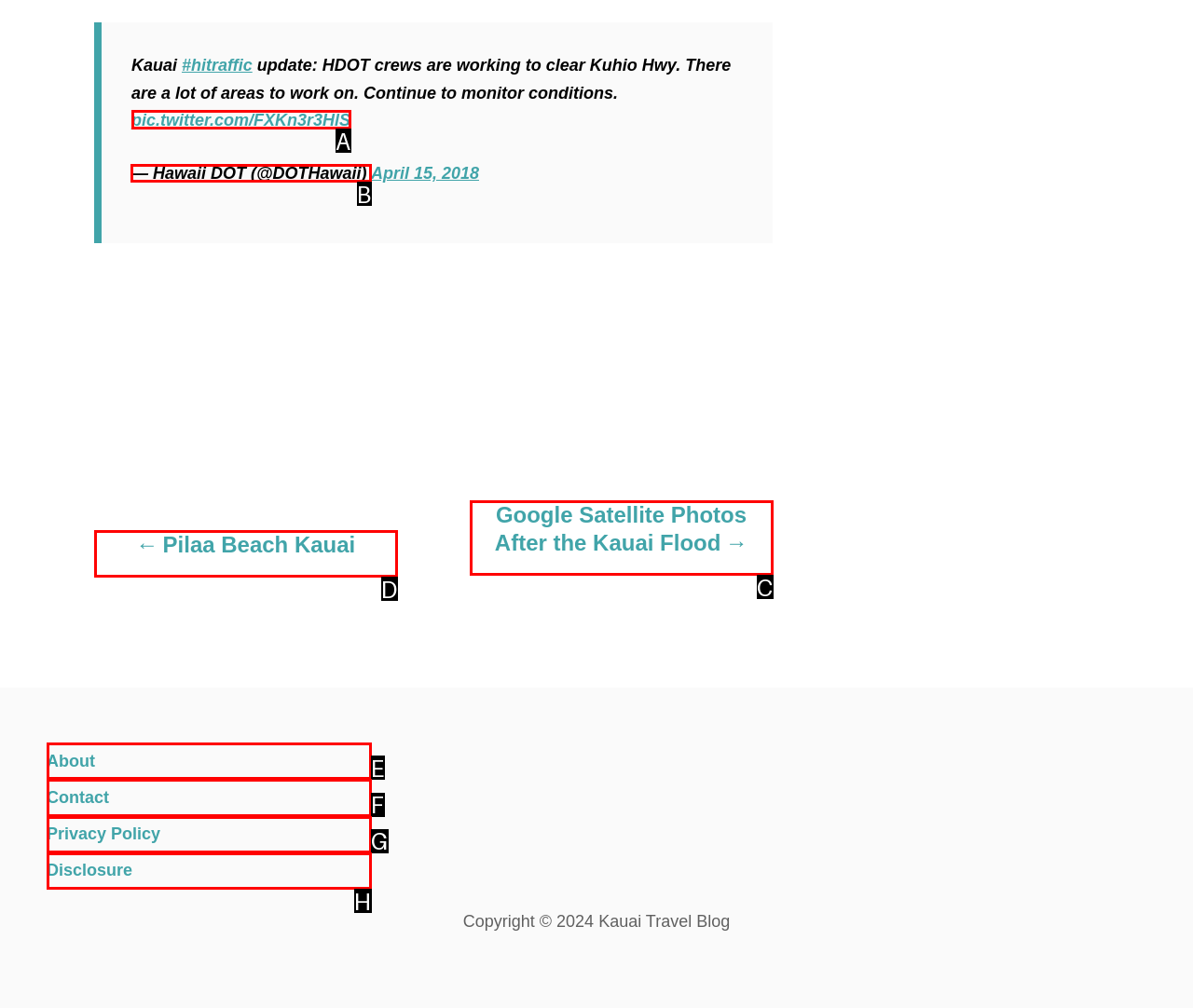Select the letter of the option that should be clicked to achieve the specified task: Read the tweet from Hawaii DOT. Respond with just the letter.

B